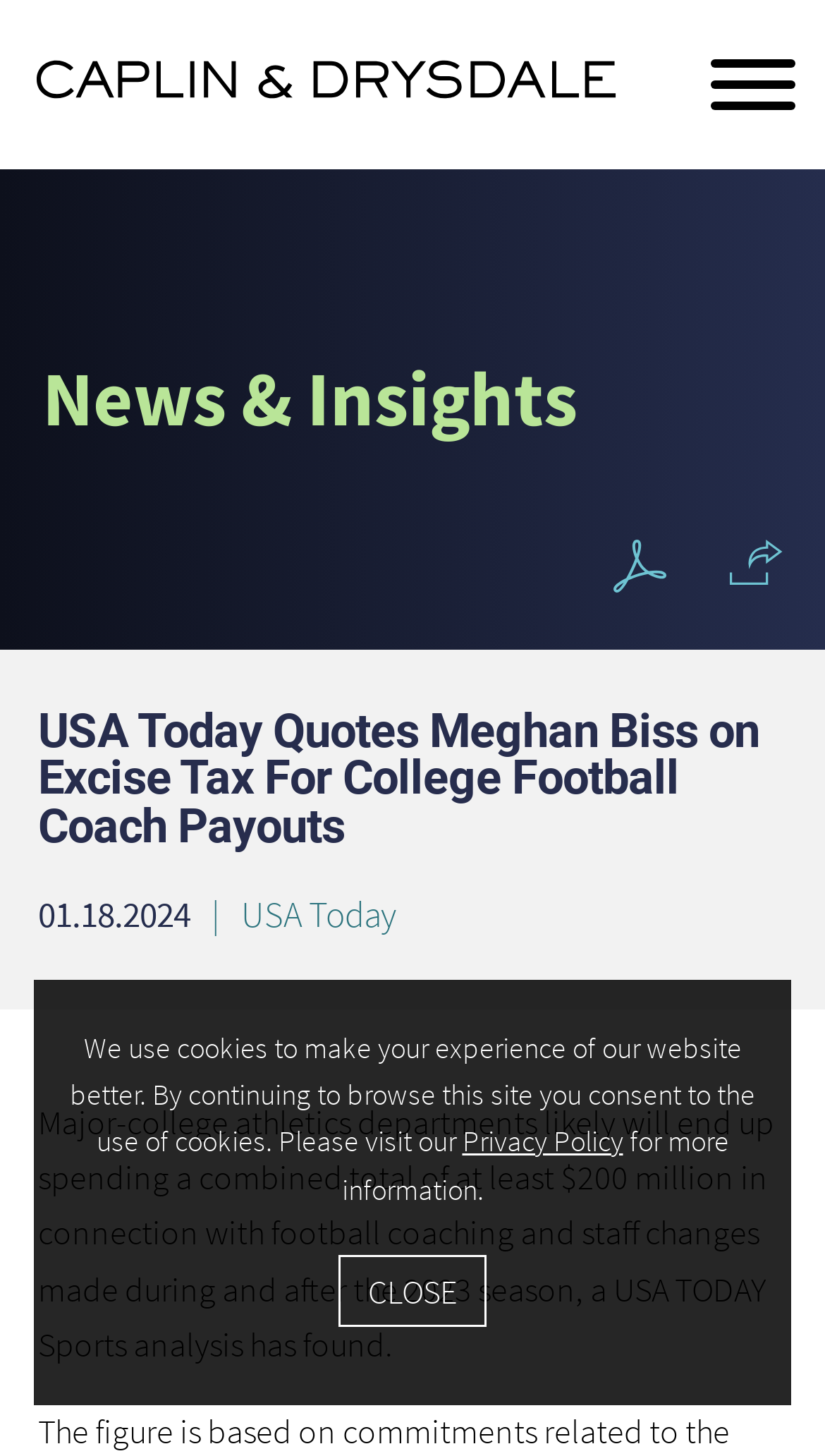What is the purpose of the 'Share Icon' button?
Please provide a comprehensive answer to the question based on the webpage screenshot.

The purpose of the 'Share Icon' button can be inferred from its icon and its location next to the 'PDF Icon' link. It is likely that this button is used to share the content of the webpage.